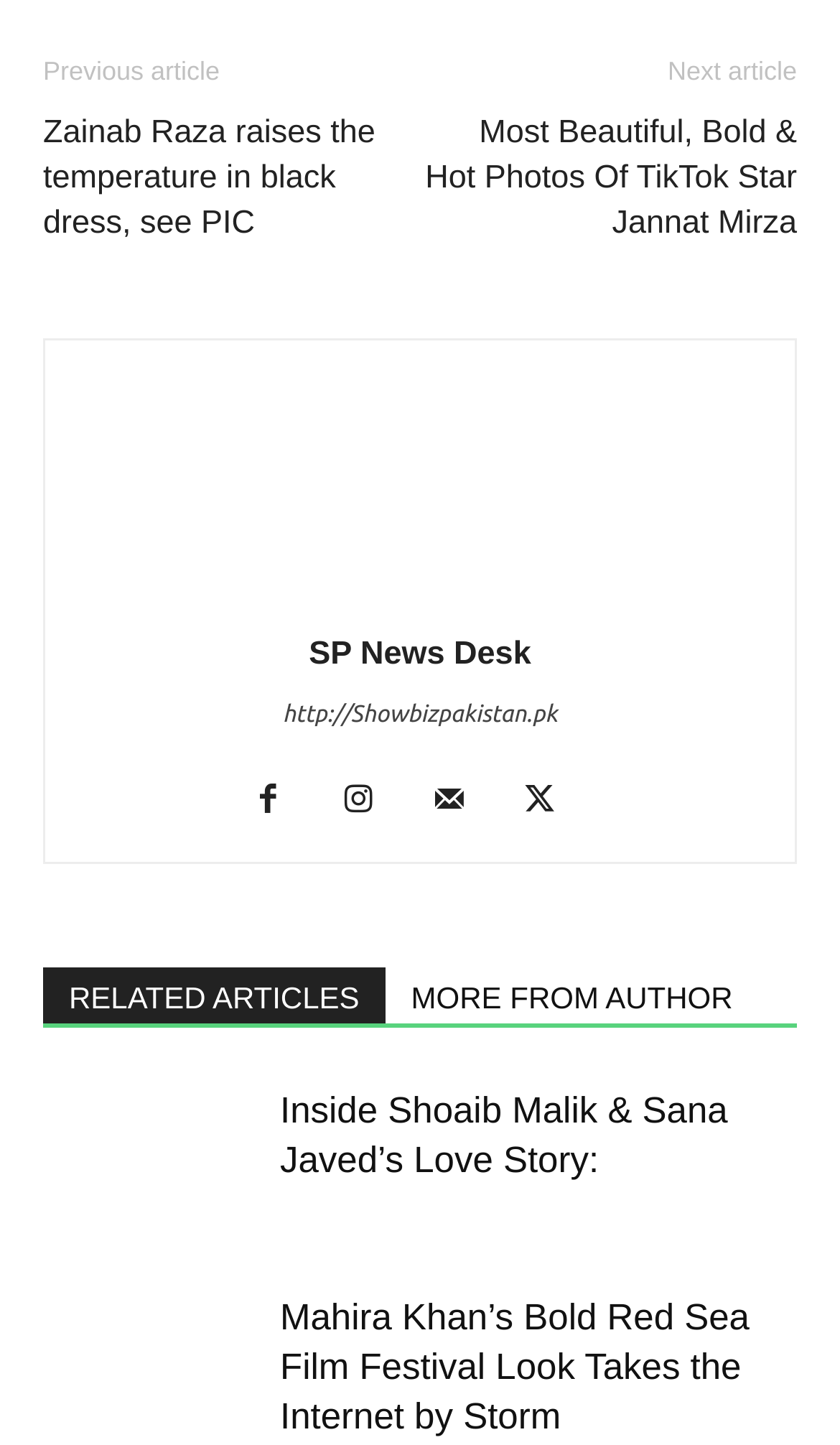Locate the bounding box of the UI element with the following description: "deadlift".

None